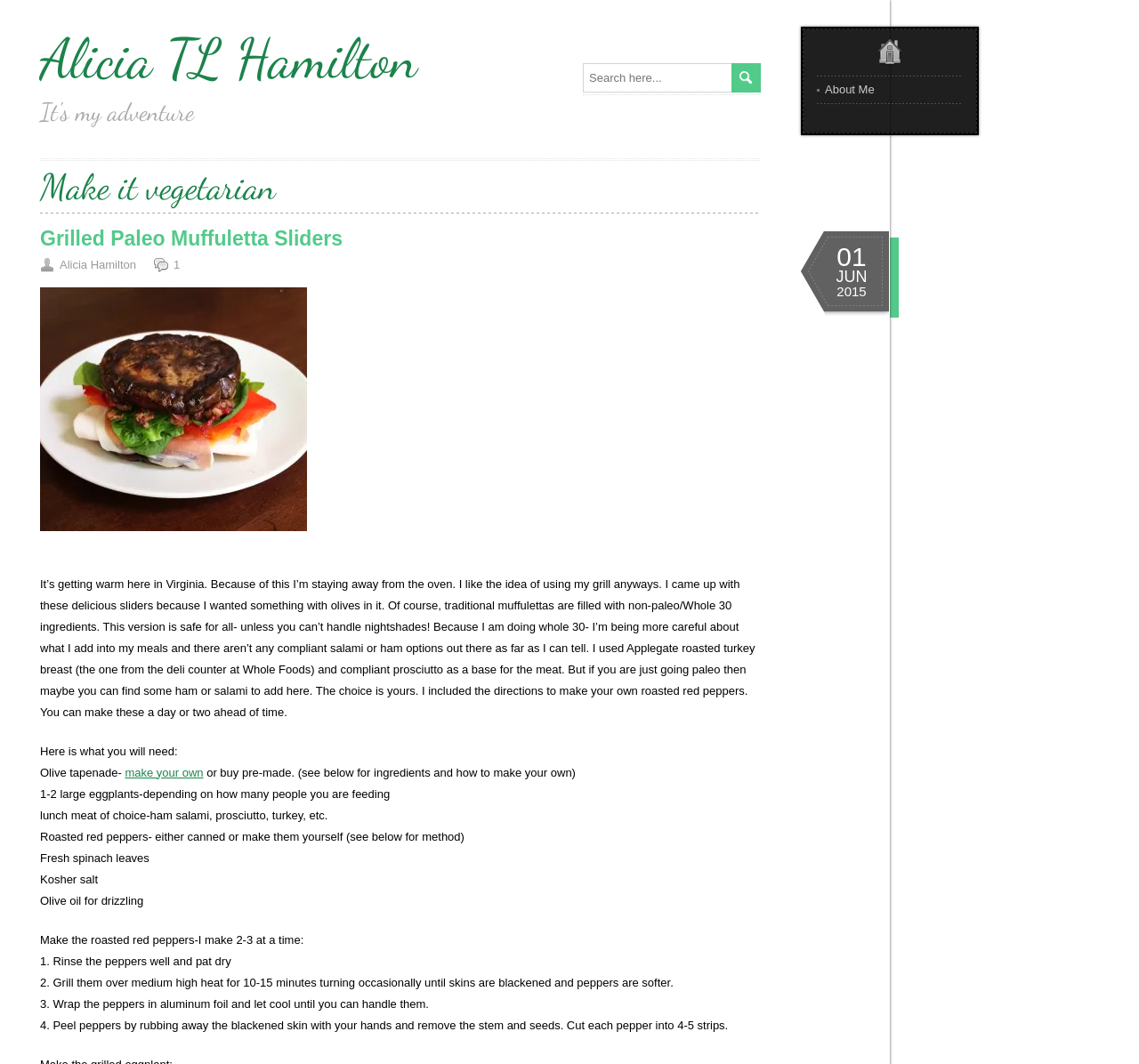Determine the bounding box of the UI component based on this description: "make your own". The bounding box coordinates should be four float values between 0 and 1, i.e., [left, top, right, bottom].

[0.11, 0.719, 0.179, 0.732]